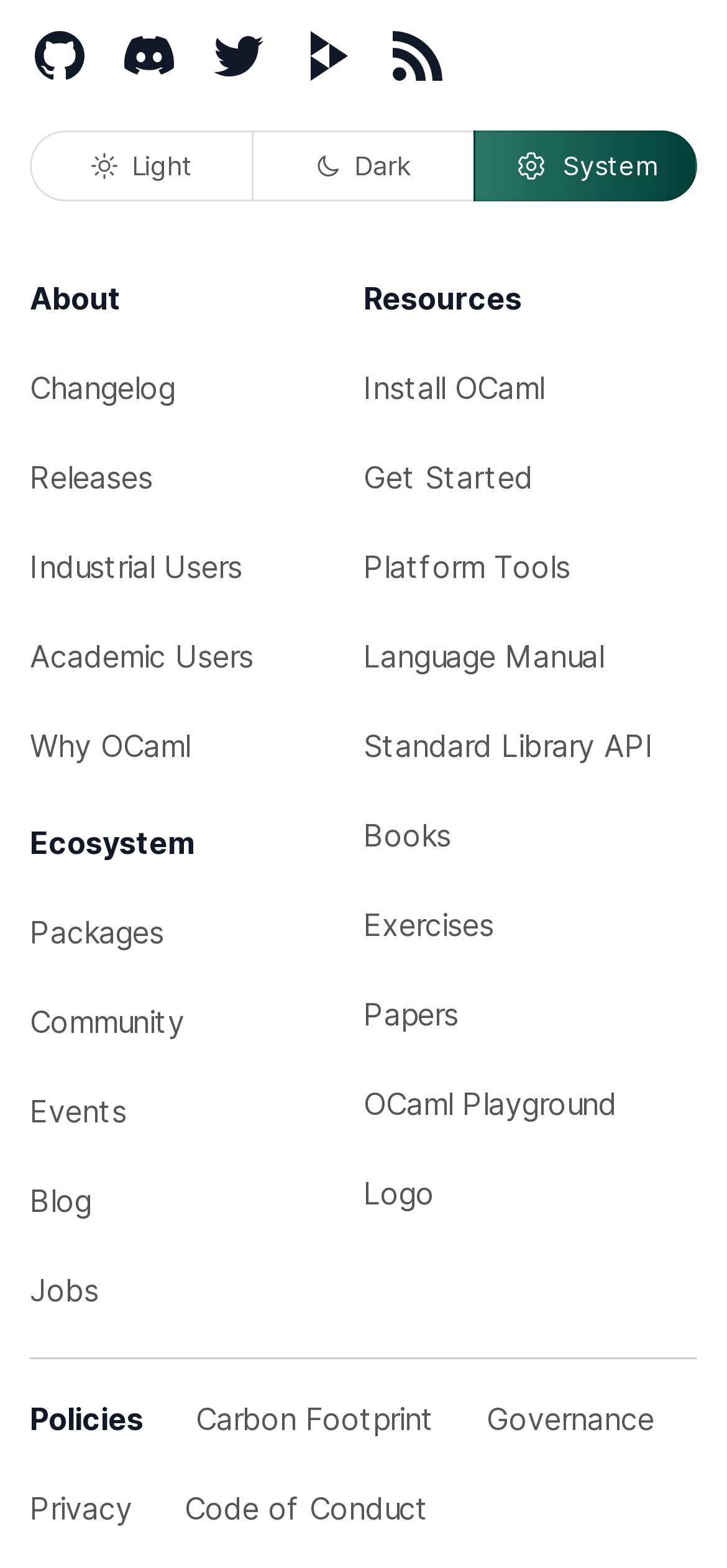Given the description of a UI element: "Books", identify the bounding box coordinates of the matching element in the webpage screenshot.

[0.5, 0.504, 0.959, 0.561]